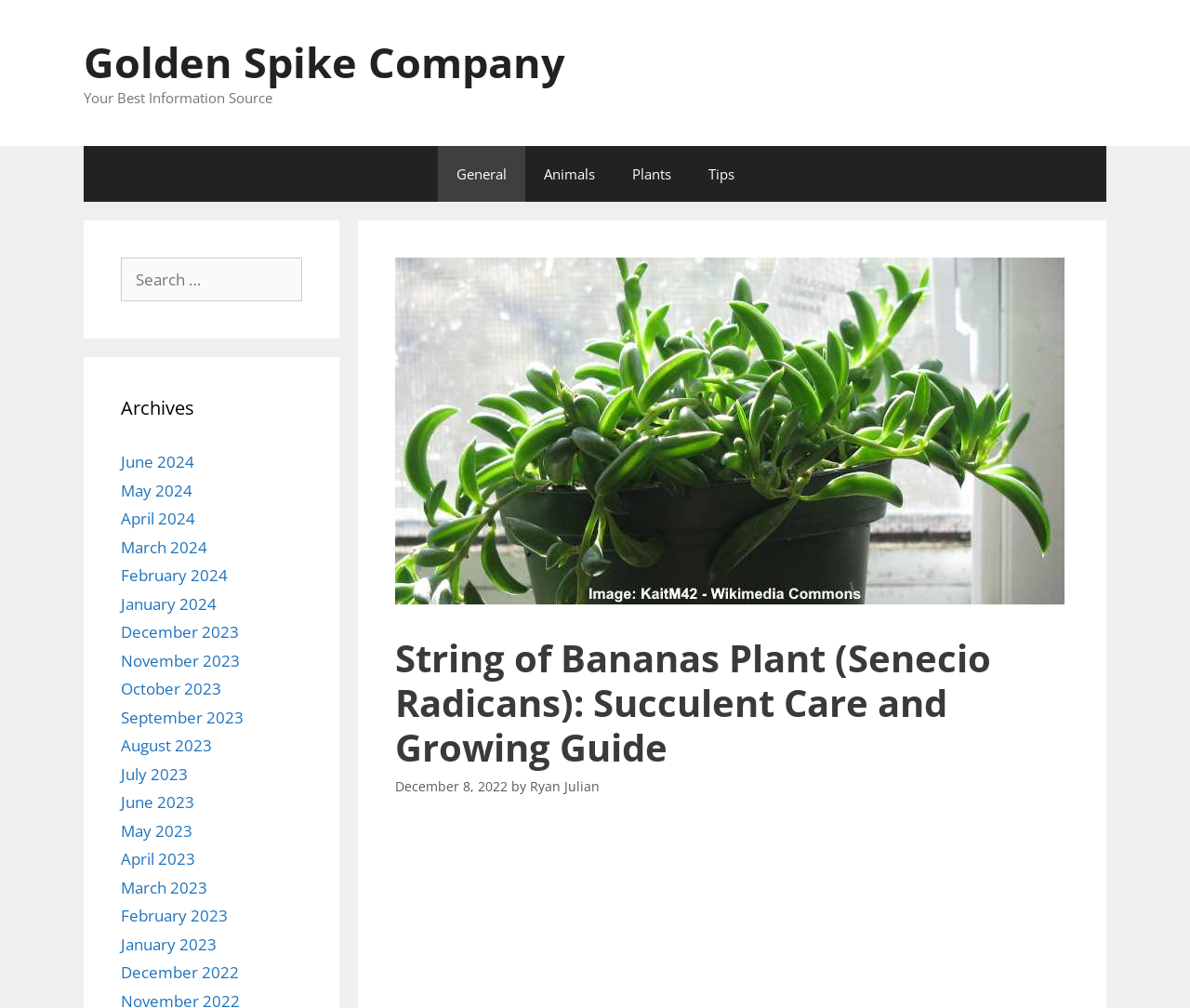Please determine the bounding box coordinates of the section I need to click to accomplish this instruction: "Check the archives for December 2022".

[0.102, 0.954, 0.201, 0.975]